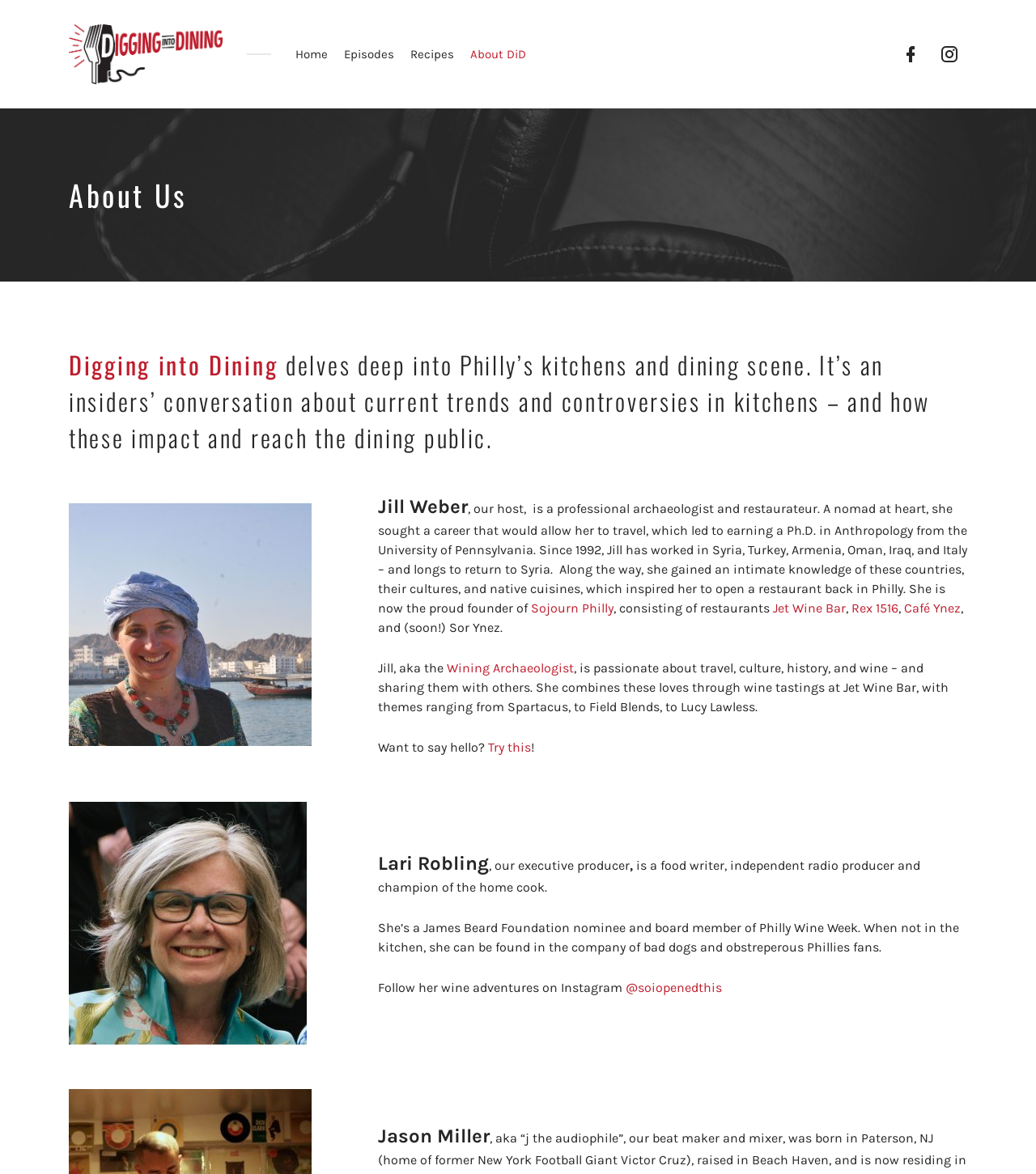Can you determine the bounding box coordinates of the area that needs to be clicked to fulfill the following instruction: "Check out Sojourn Philly"?

[0.512, 0.511, 0.592, 0.524]